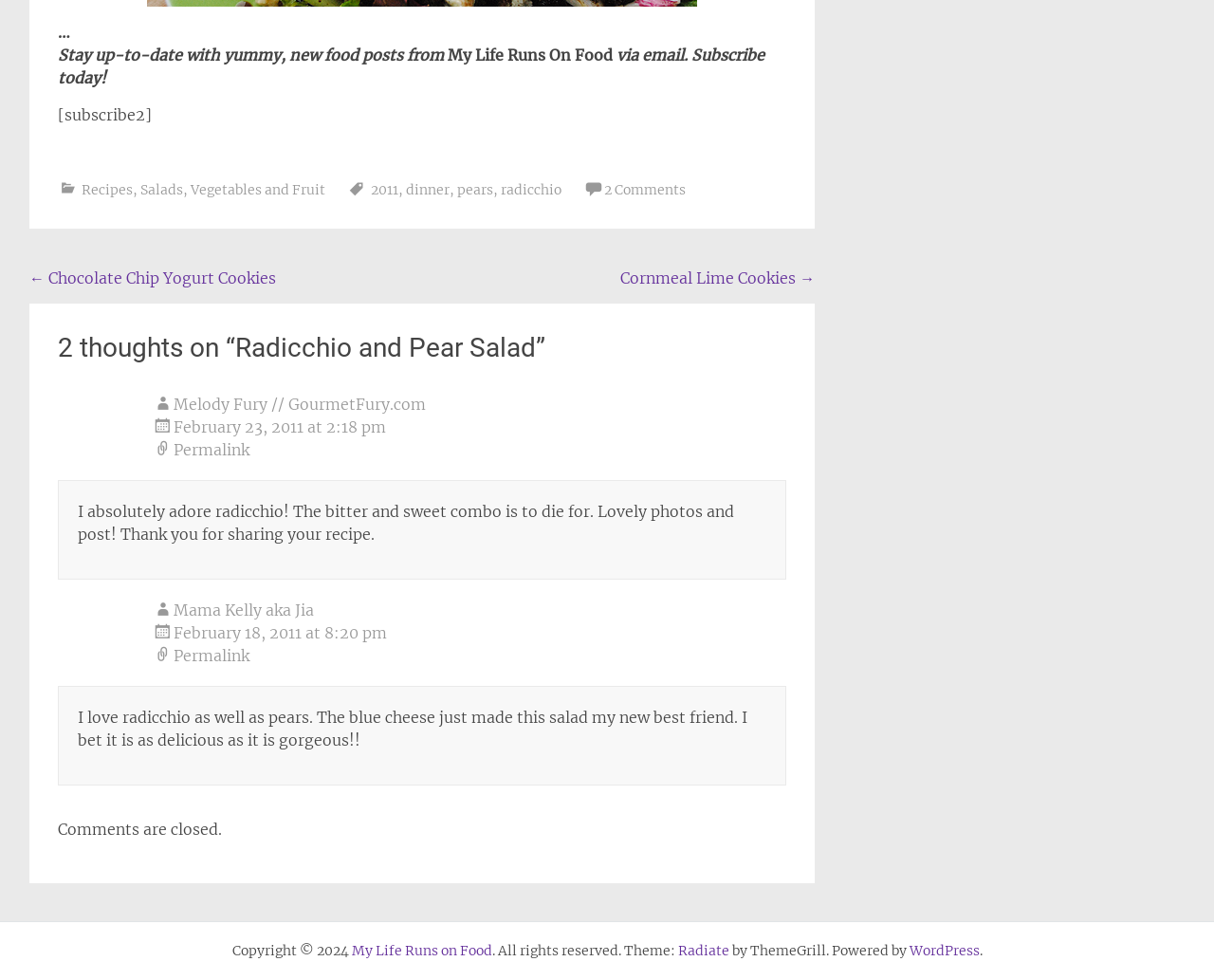Extract the bounding box coordinates of the UI element described: "Radiate". Provide the coordinates in the format [left, top, right, bottom] with values ranging from 0 to 1.

[0.558, 0.961, 0.6, 0.979]